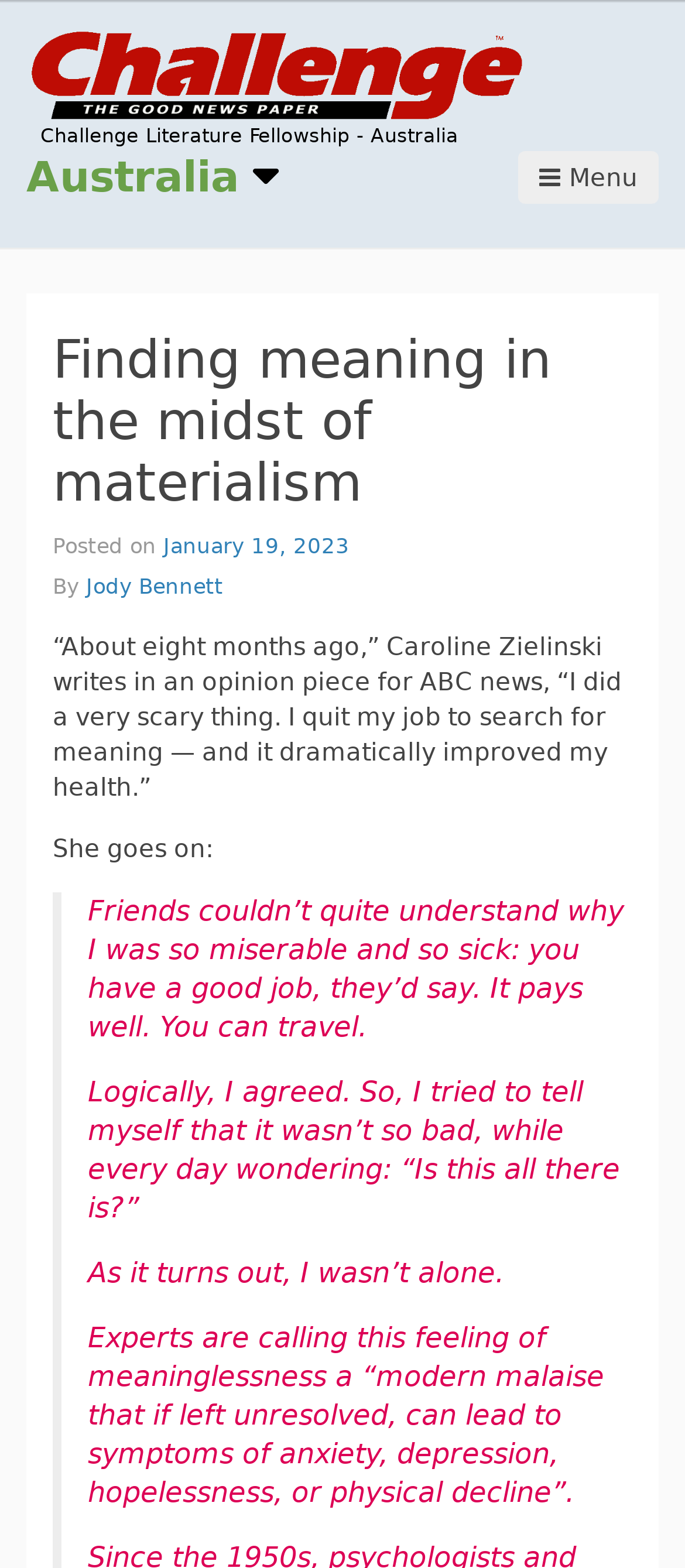Provide your answer in one word or a succinct phrase for the question: 
Who wrote the opinion piece for ABC news?

Caroline Zielinski